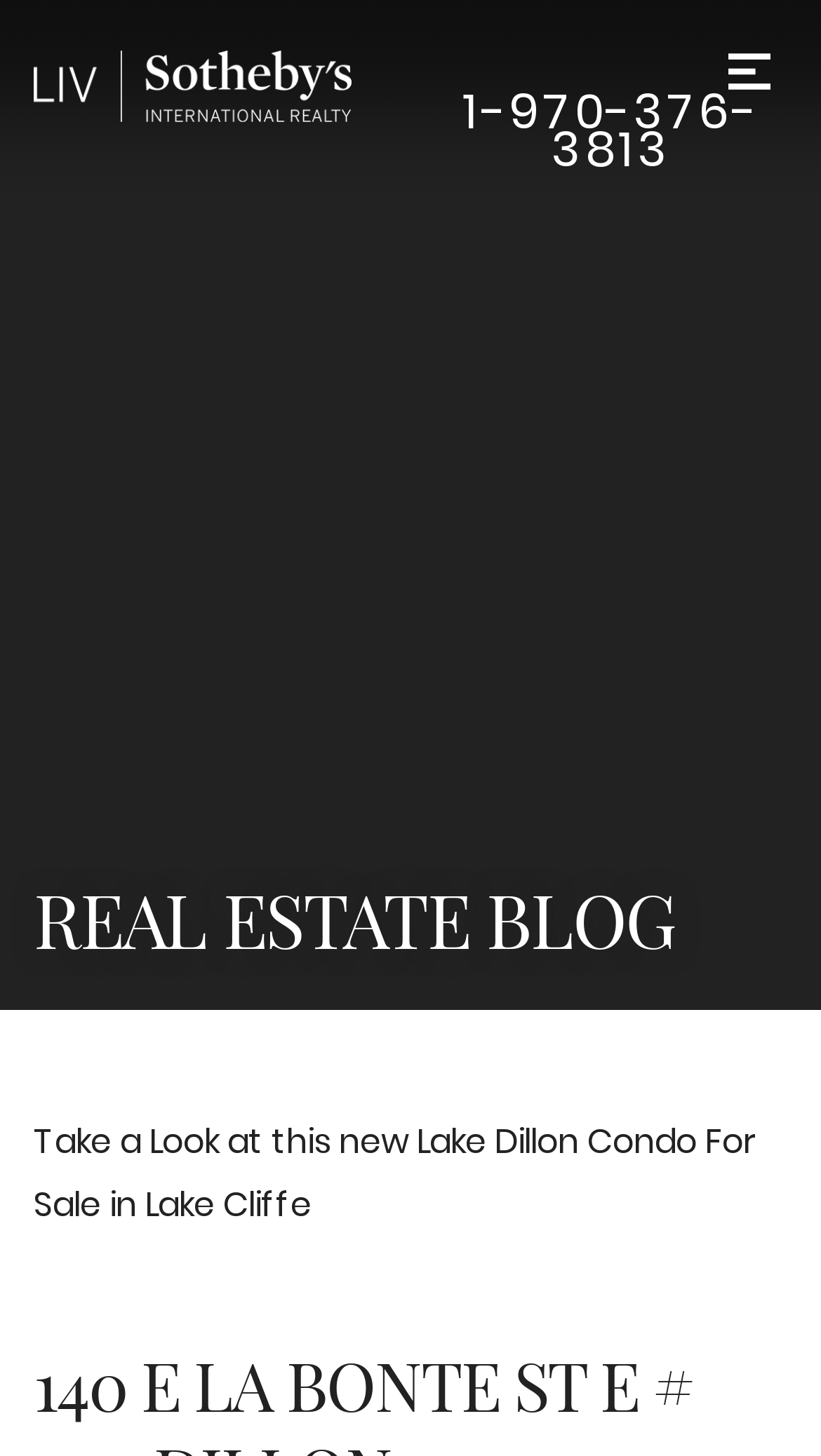Identify and provide the main heading of the webpage.

REAL ESTATE BLOG